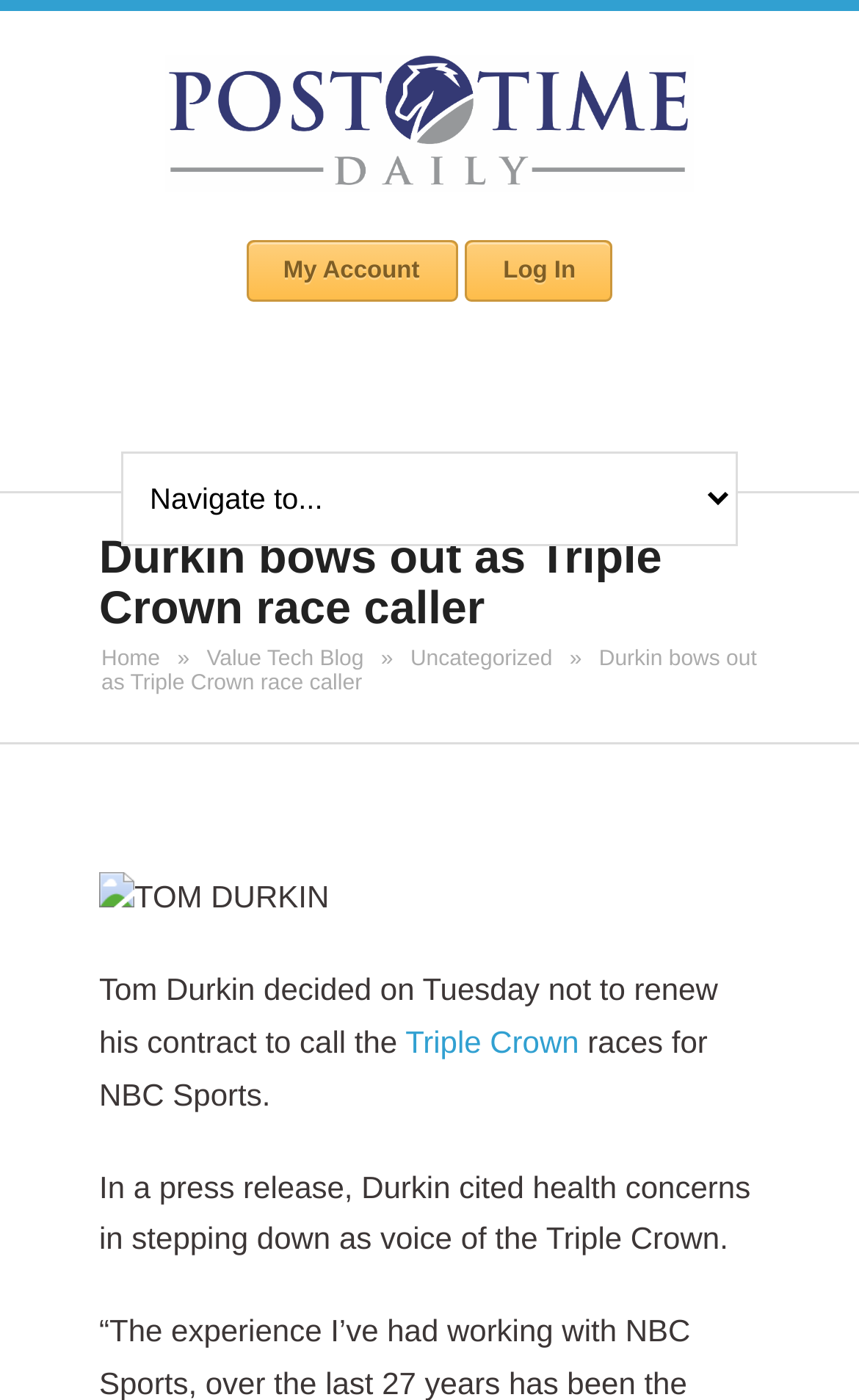Please determine the bounding box coordinates of the element to click in order to execute the following instruction: "Click on Email to a Friend". The coordinates should be four float numbers between 0 and 1, specified as [left, top, right, bottom].

None